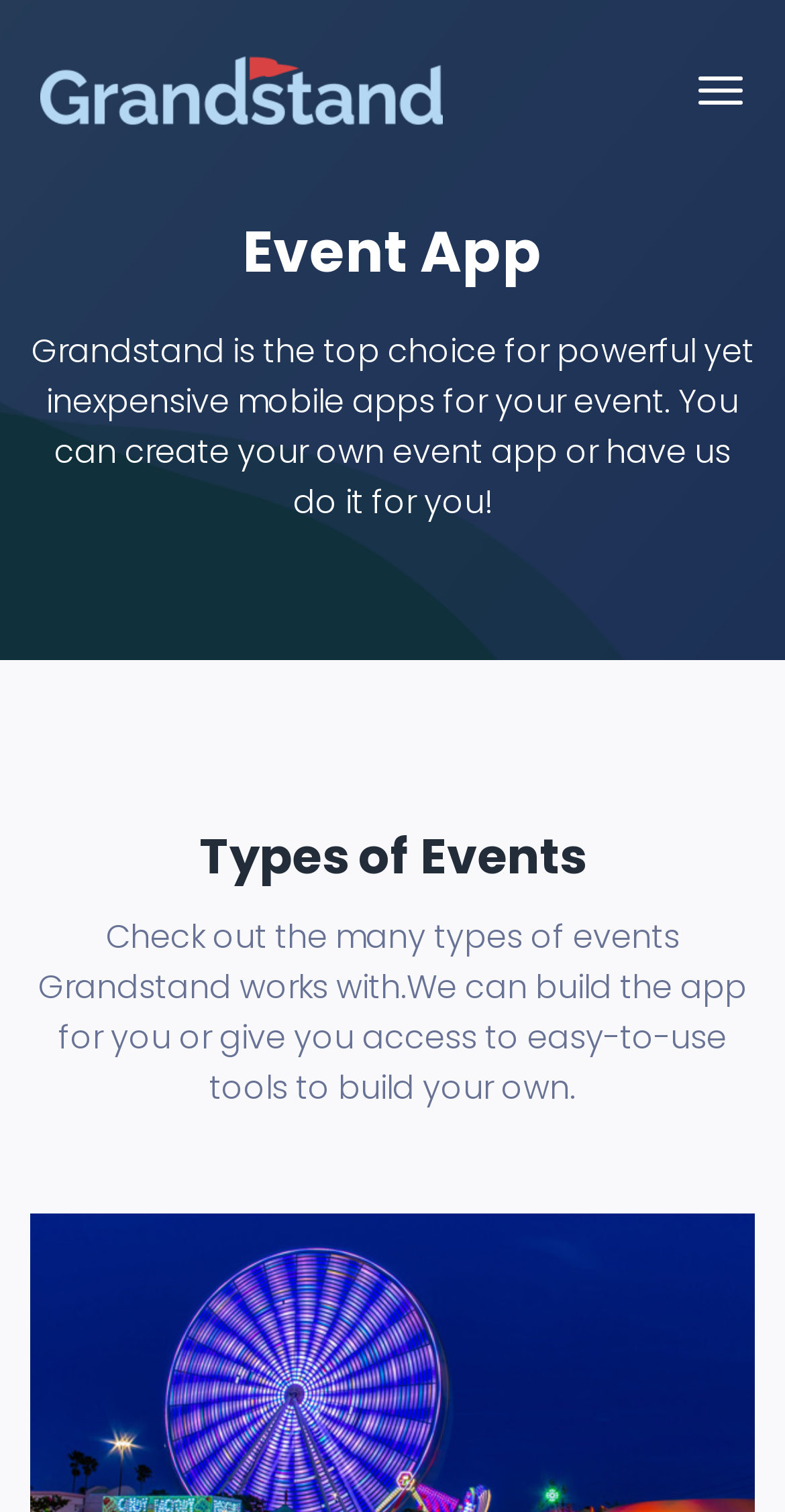Please give a succinct answer to the question in one word or phrase:
What is the logo of the website?

Grandstand